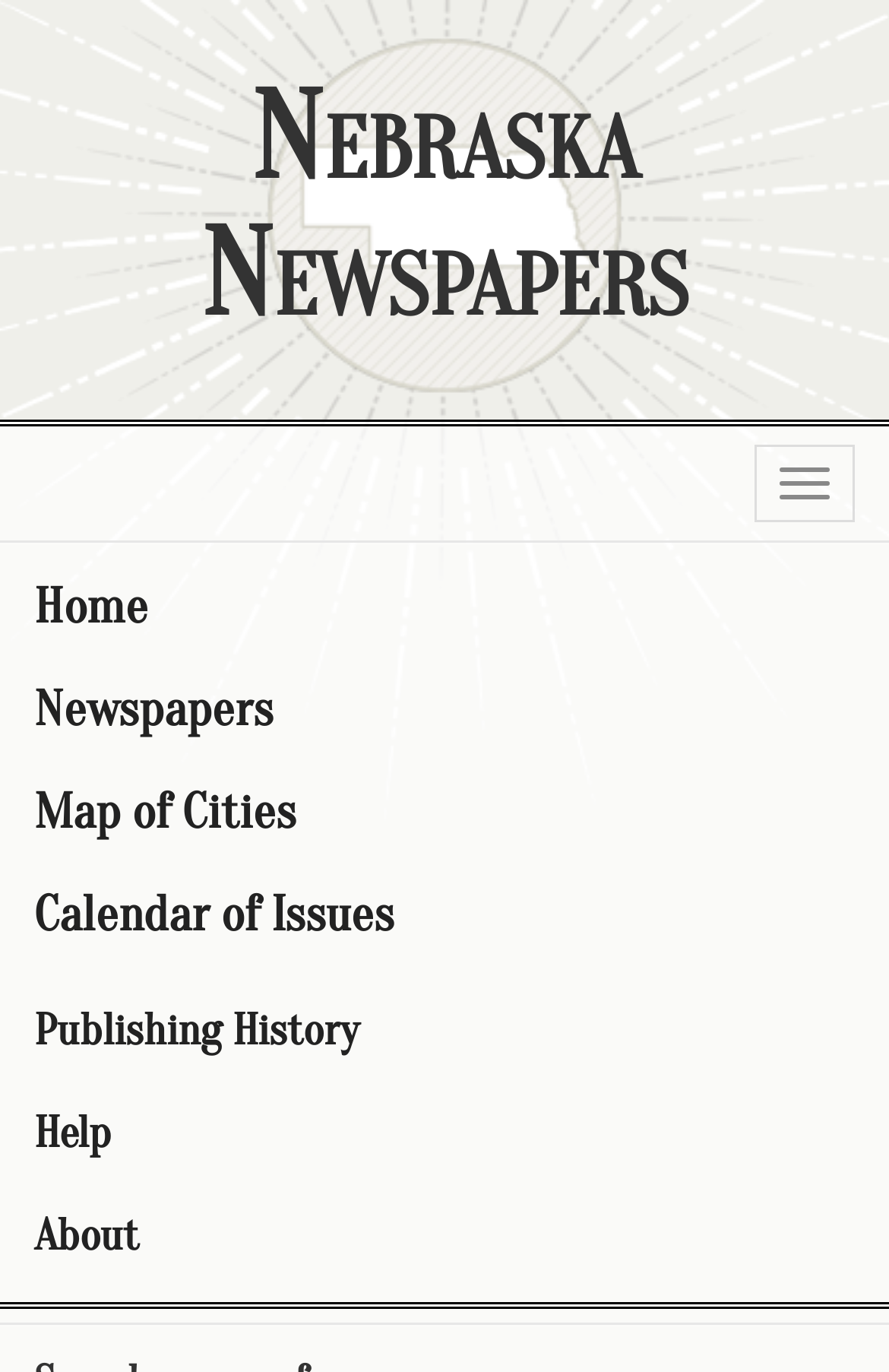Identify the bounding box coordinates of the part that should be clicked to carry out this instruction: "Click on the 'Toggle navigation' button".

[0.849, 0.323, 0.962, 0.38]